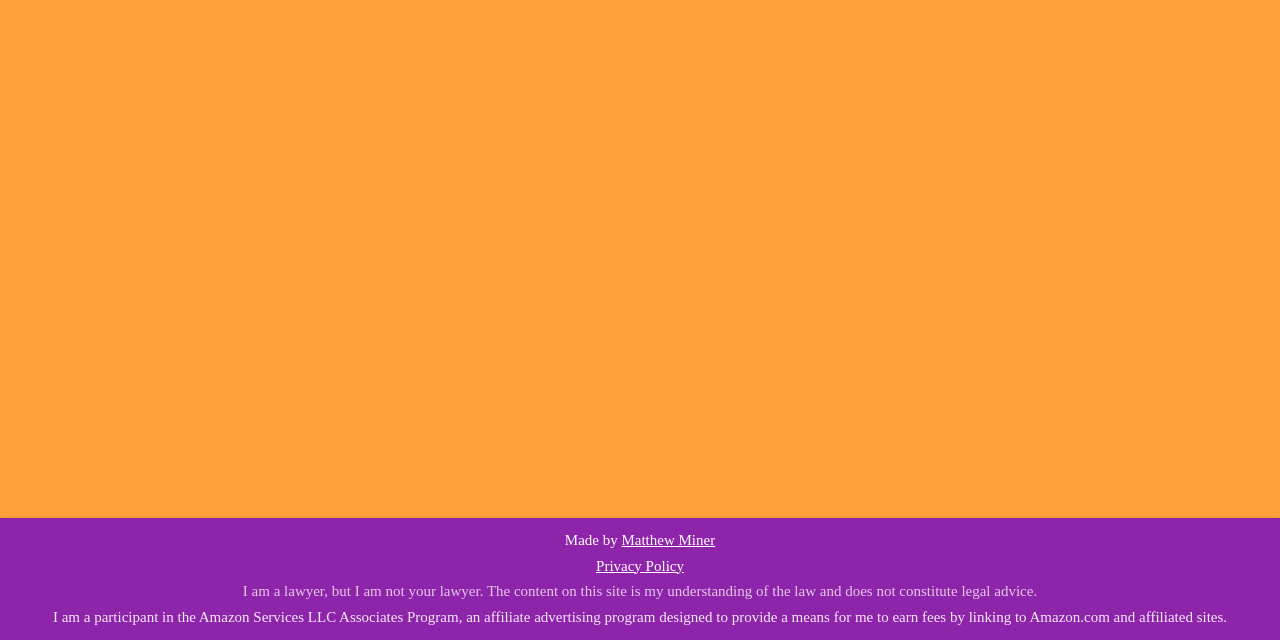Determine the bounding box coordinates of the UI element described by: "Privacy Policy".

[0.466, 0.871, 0.534, 0.896]